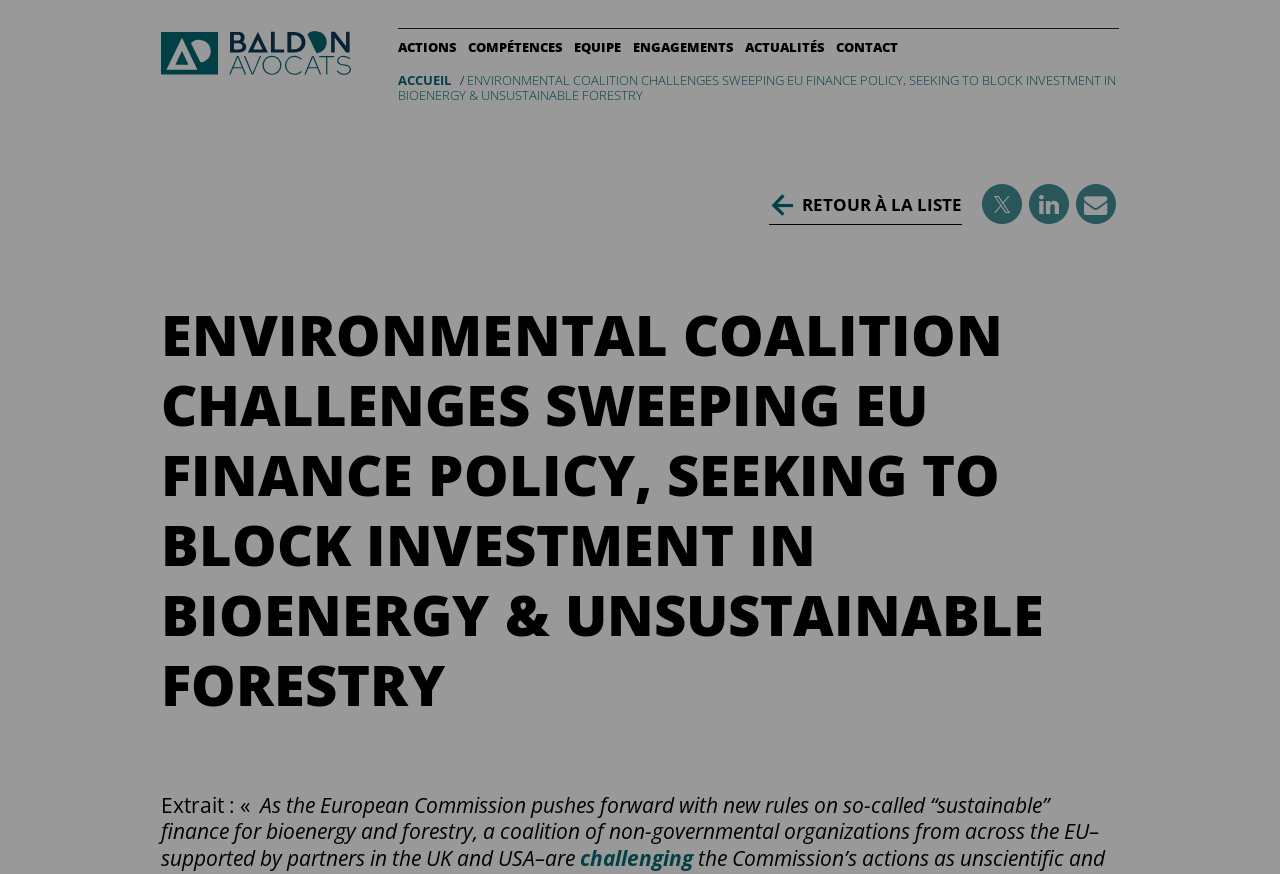Based on the element description: "Wikipedia", identify the bounding box coordinates for this UI element. The coordinates must be four float numbers between 0 and 1, listed as [left, top, right, bottom].

None